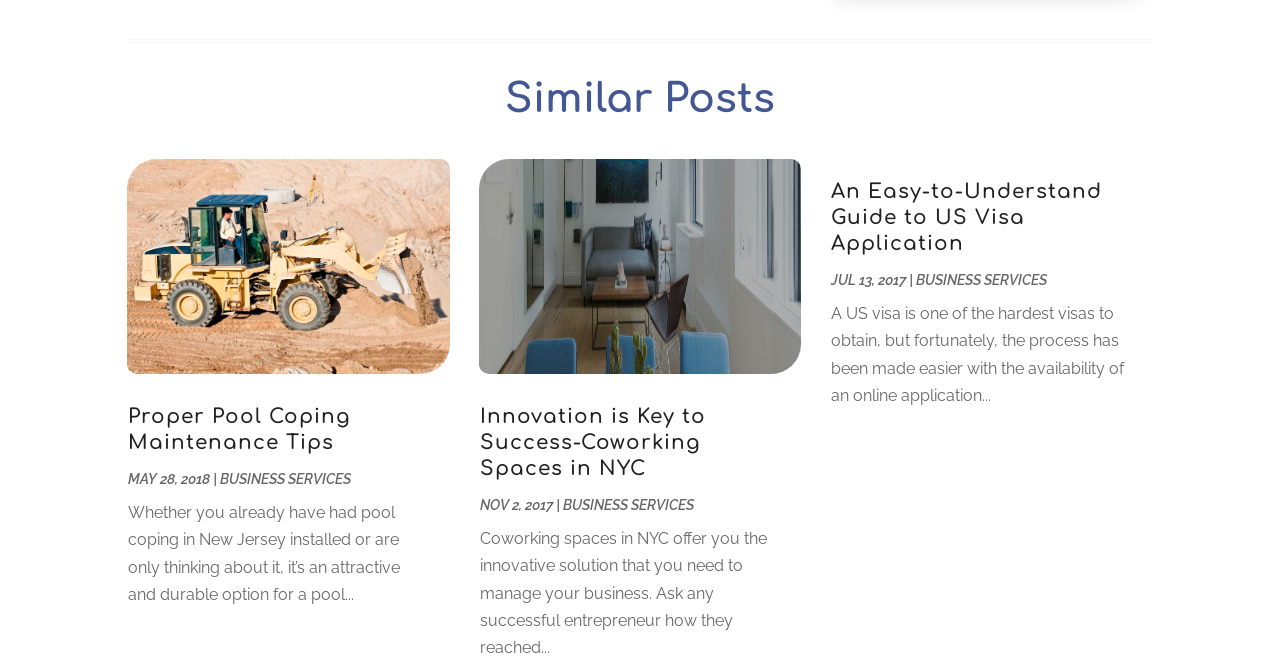How many categories are listed?
Answer with a single word or phrase by referring to the visual content.

Over 50